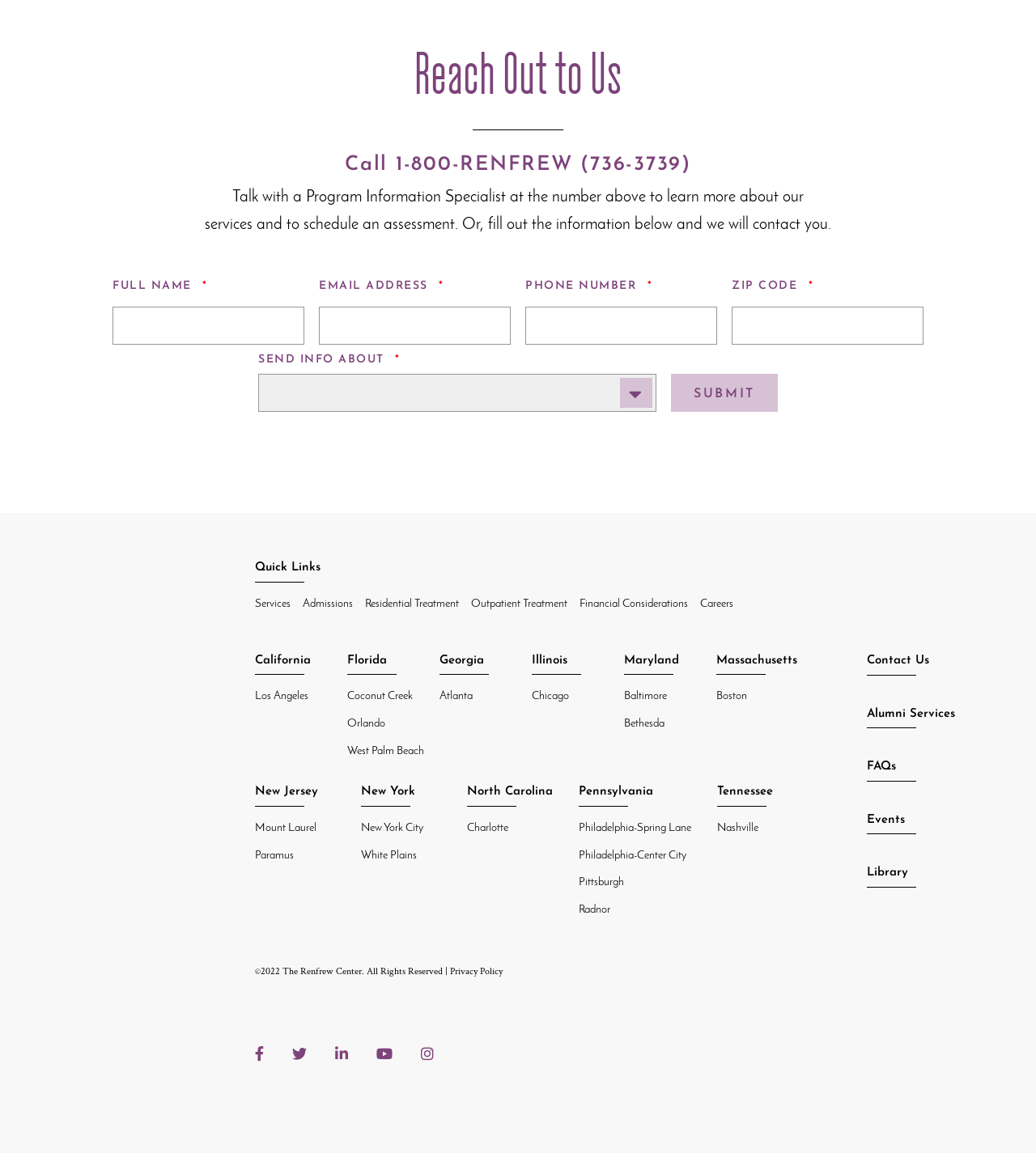Using the element description provided, determine the bounding box coordinates in the format (top-left x, top-left y, bottom-right x, bottom-right y). Ensure that all values are floating point numbers between 0 and 1. Element description: Coconut Creek

[0.335, 0.599, 0.398, 0.609]